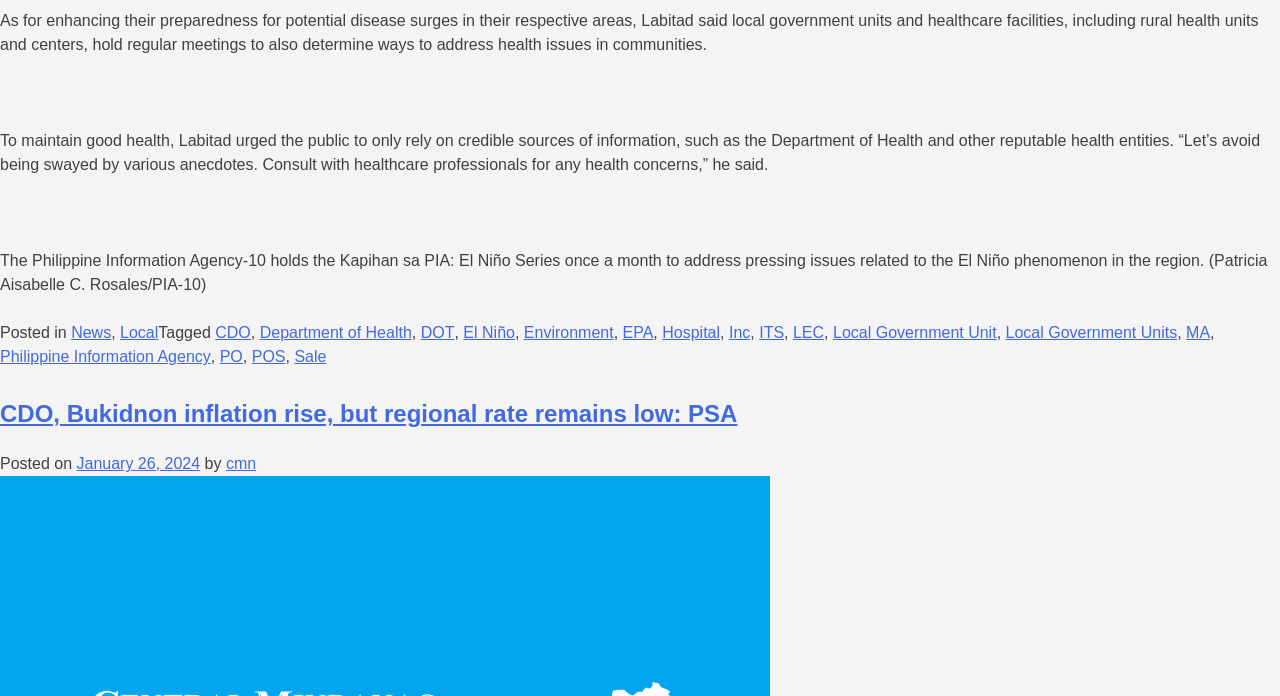Determine the bounding box coordinates of the clickable element to complete this instruction: "Check the 'Local Government Unit' information". Provide the coordinates in the format of four float numbers between 0 and 1, [left, top, right, bottom].

[0.651, 0.466, 0.779, 0.49]